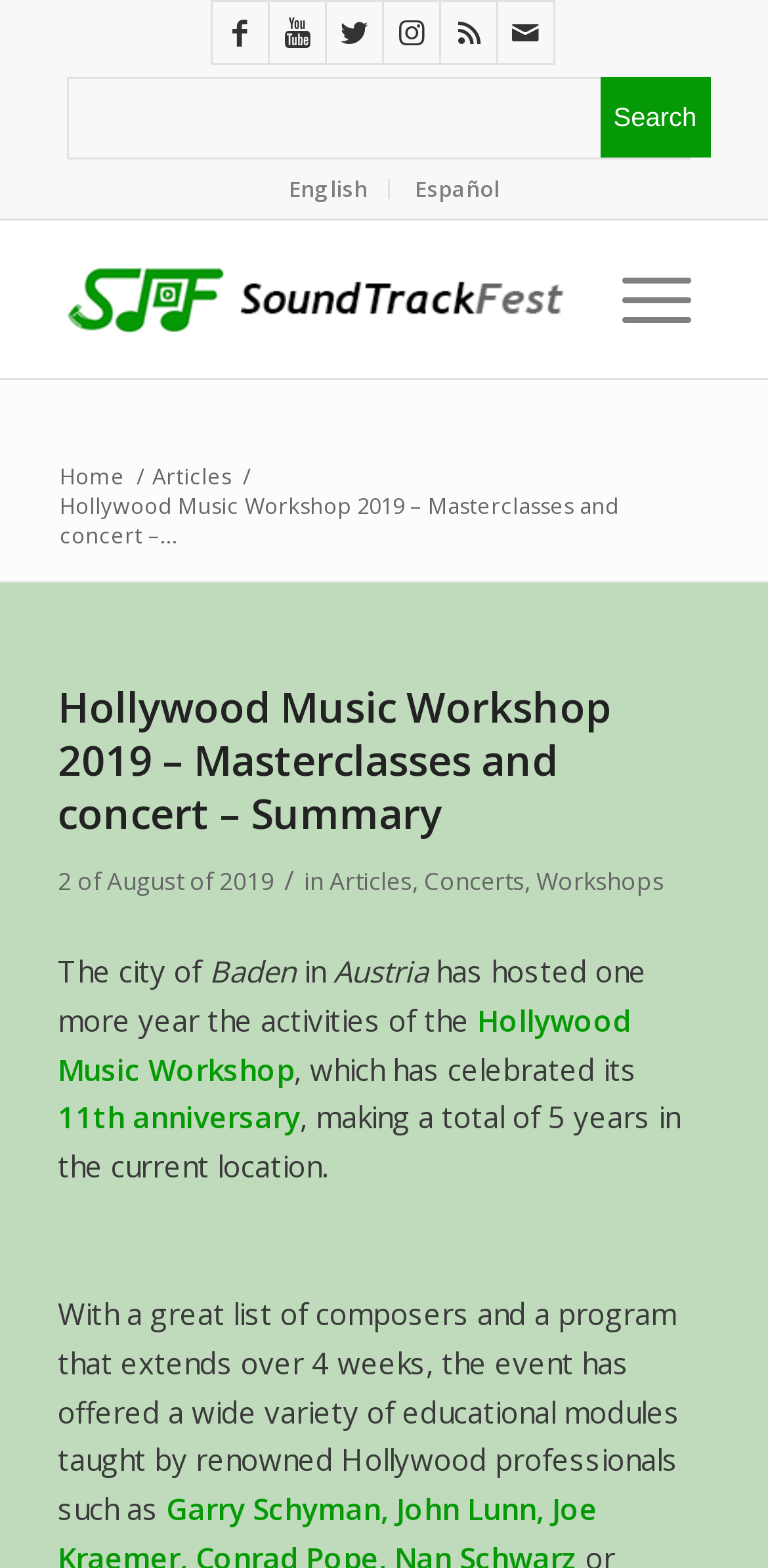Provide a single word or phrase to answer the given question: 
How many years has the music workshop been held in the current location?

5 years